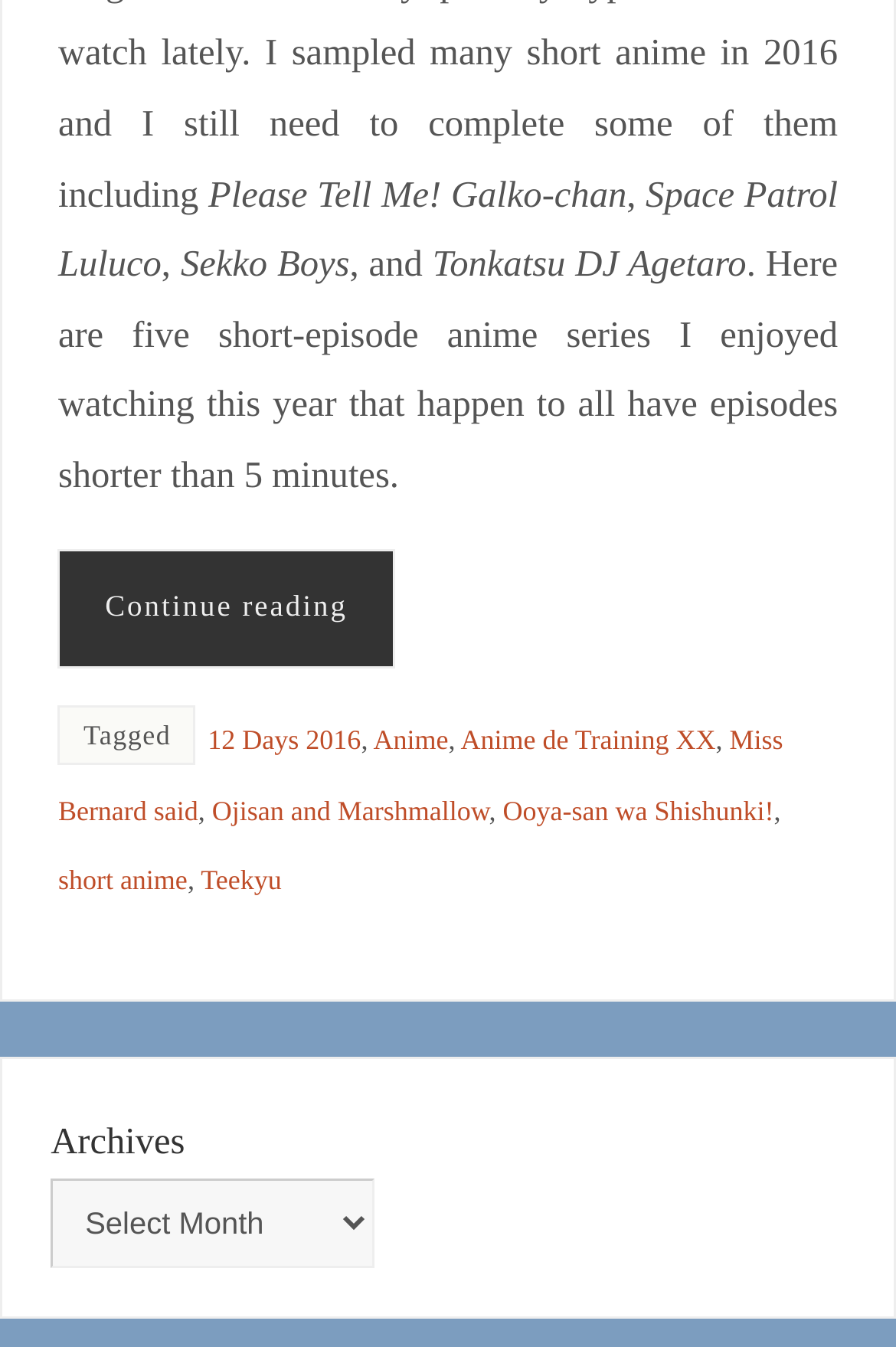Refer to the screenshot and give an in-depth answer to this question: What is the category of the tagged posts?

The tagged posts are categorized under 'Anime', as indicated by the link 'Anime' in the footer section.